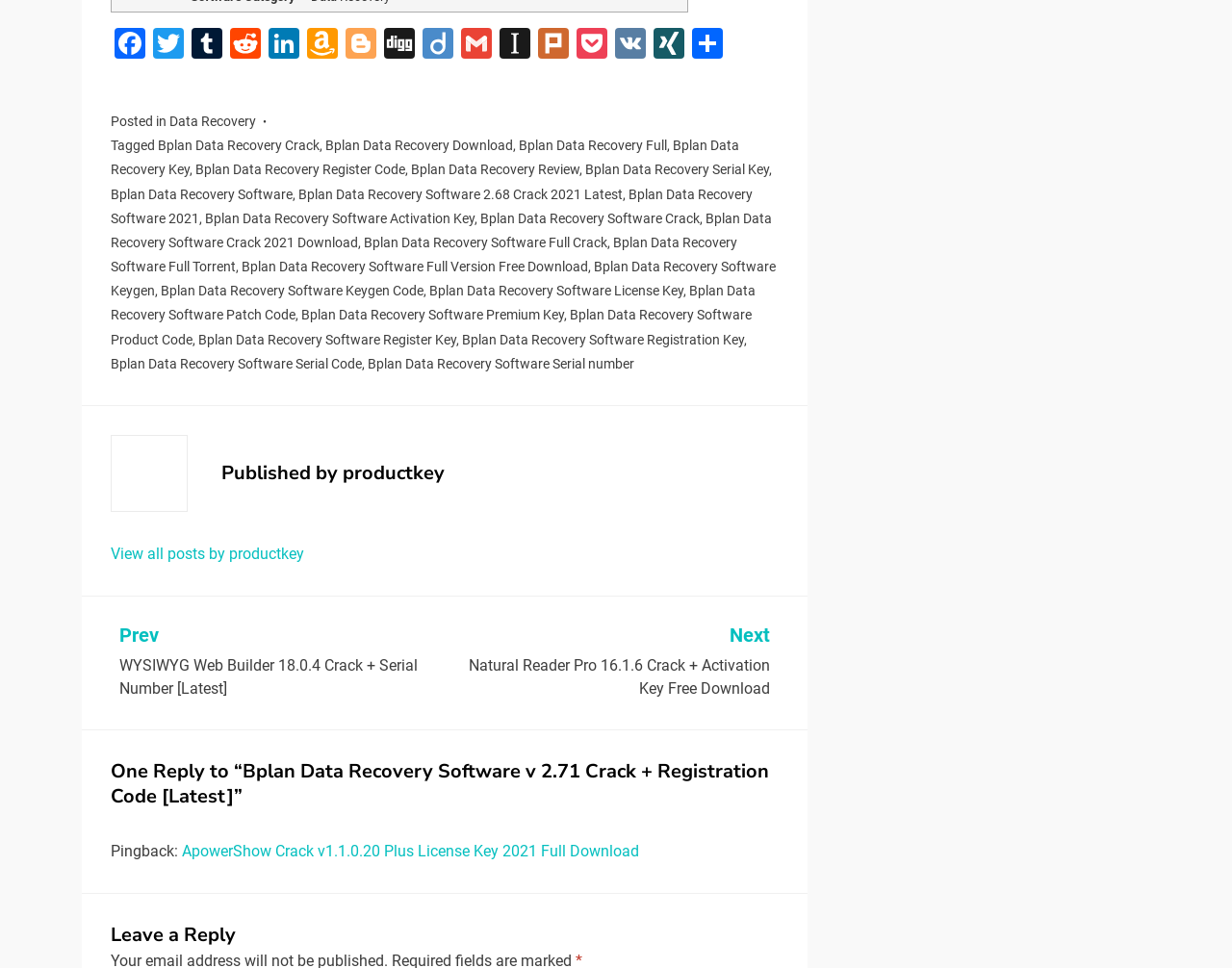Show the bounding box coordinates for the element that needs to be clicked to execute the following instruction: "Share on Facebook". Provide the coordinates in the form of four float numbers between 0 and 1, i.e., [left, top, right, bottom].

[0.09, 0.029, 0.121, 0.066]